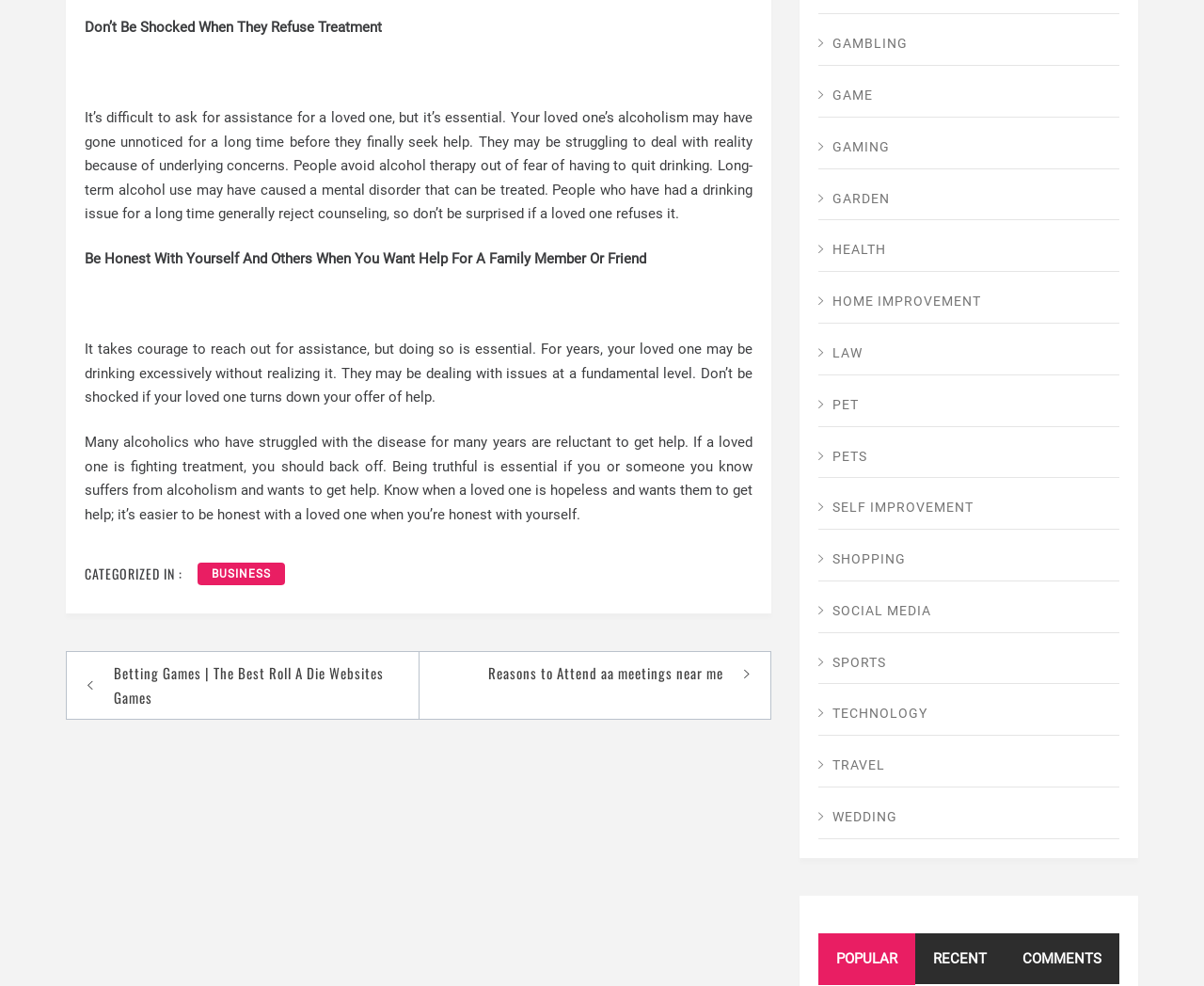Using the image as a reference, answer the following question in as much detail as possible:
What is the purpose of the tablist at the bottom of the page?

The purpose of the tablist at the bottom of the page is for filtering posts, as it allows users to view popular, recent, or commented posts.